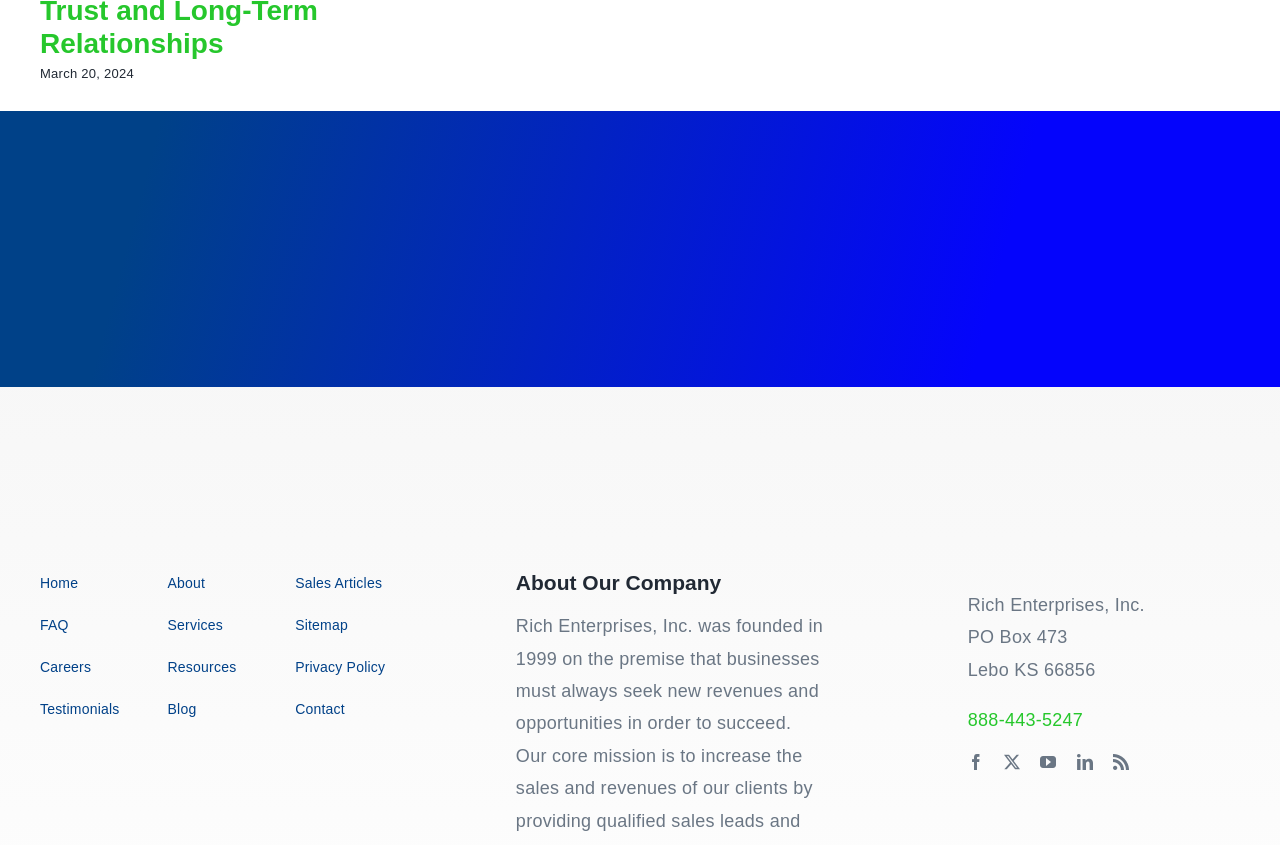Please determine the bounding box coordinates for the UI element described here. Use the format (top-left x, top-left y, bottom-right x, bottom-right y) with values bounded between 0 and 1: alt="Rich World Wide Logo"

[0.031, 0.528, 0.211, 0.552]